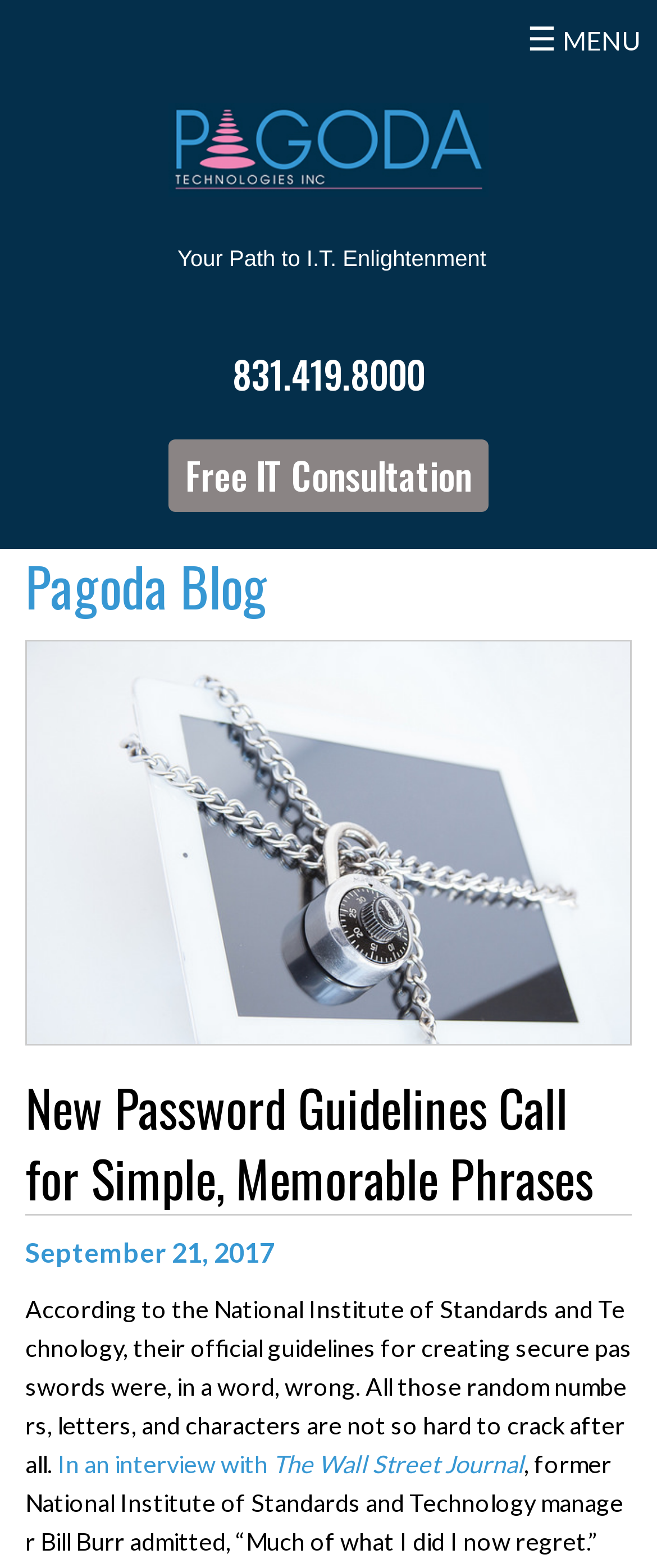What is the phone number on the webpage?
Using the image, provide a concise answer in one word or a short phrase.

831.419.8000